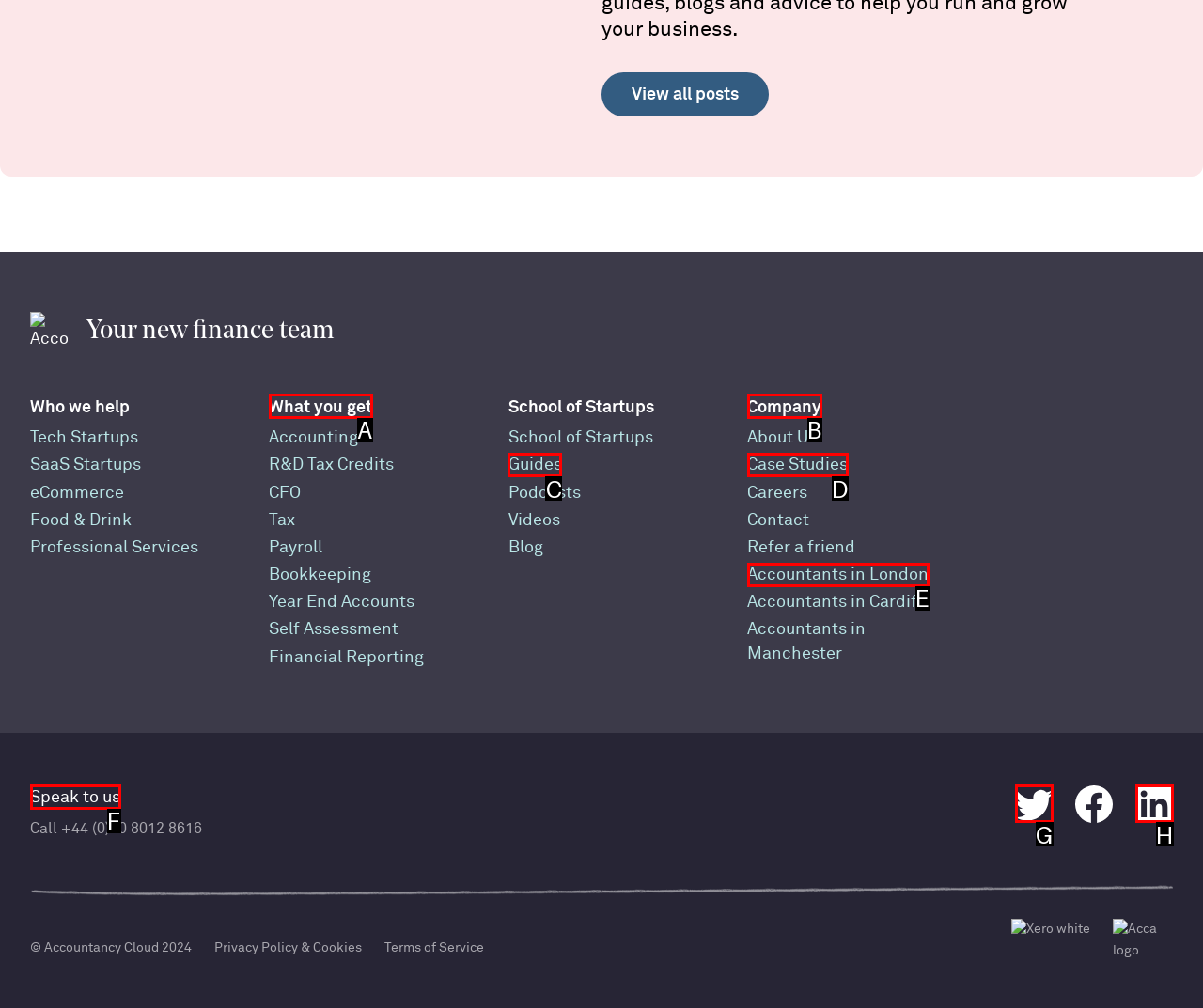Given the description: Accountants in London, identify the matching option. Answer with the corresponding letter.

E